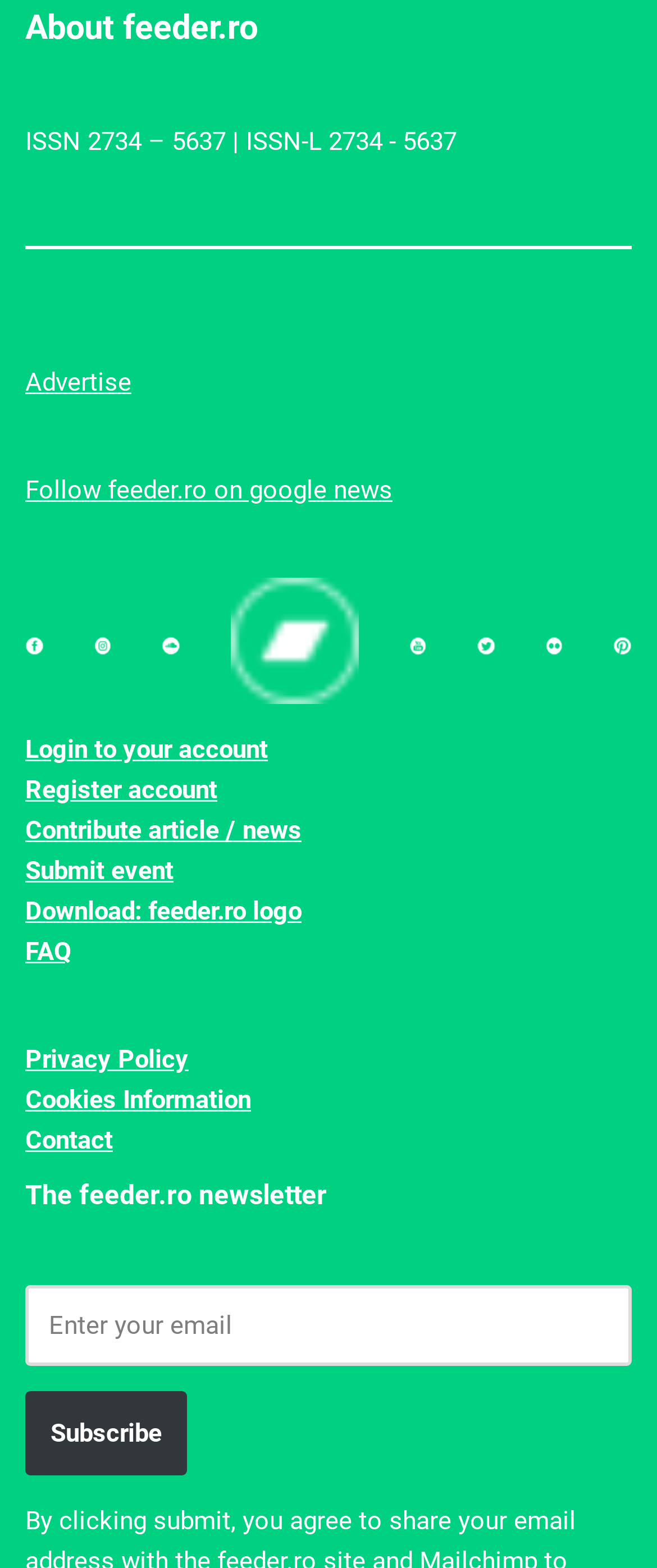Please provide a detailed answer to the question below based on the screenshot: 
What is the purpose of the textbox at the bottom of the webpage?

The textbox at the bottom of the webpage is part of the 'The feeder.ro newsletter' section, and it is labeled as 'Enter your email'. This suggests that the purpose of the textbox is to allow users to enter their email address to subscribe to the feeder.ro newsletter.